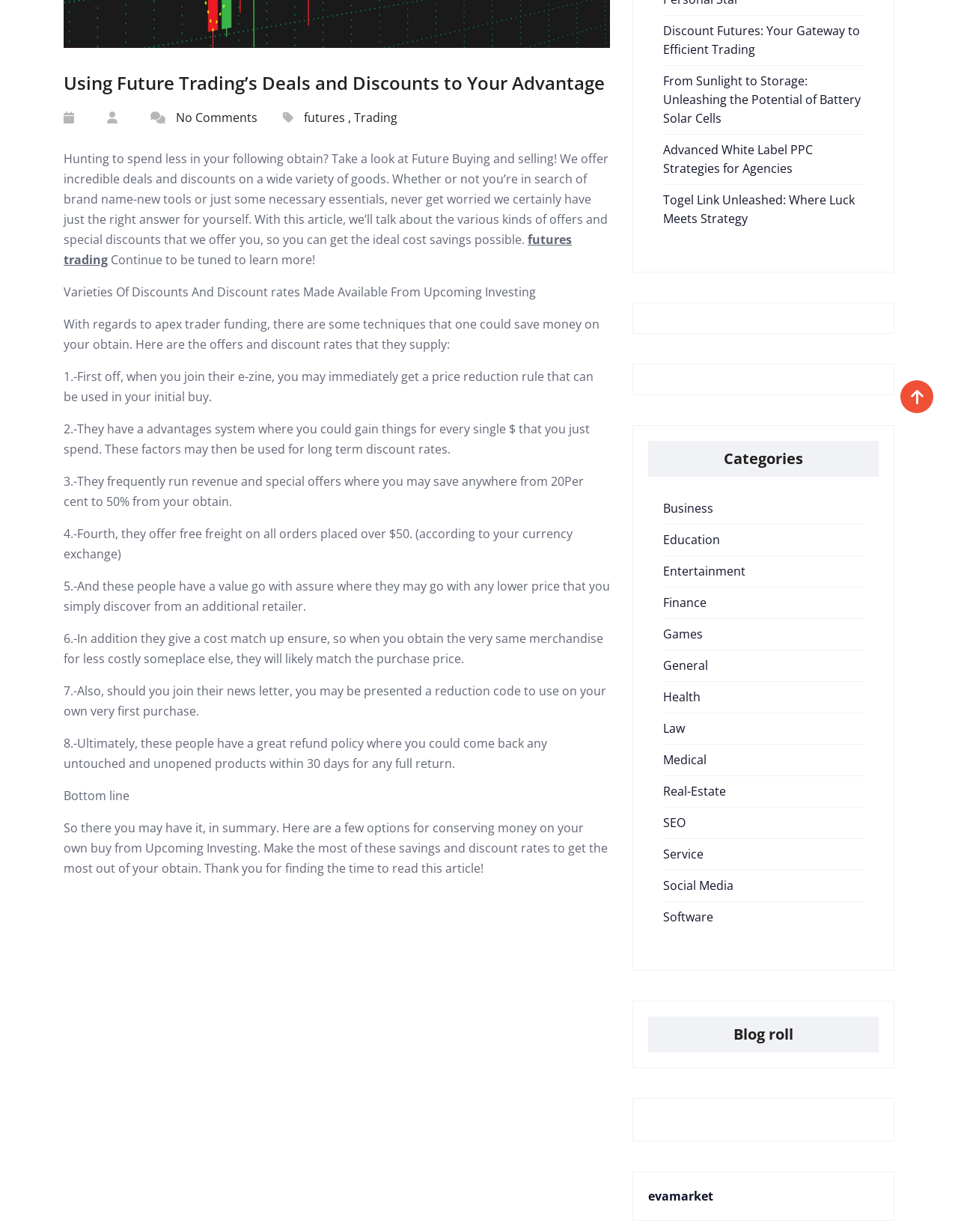Locate the bounding box coordinates of the UI element described by: "SEO". The bounding box coordinates should consist of four float numbers between 0 and 1, i.e., [left, top, right, bottom].

[0.692, 0.661, 0.716, 0.675]